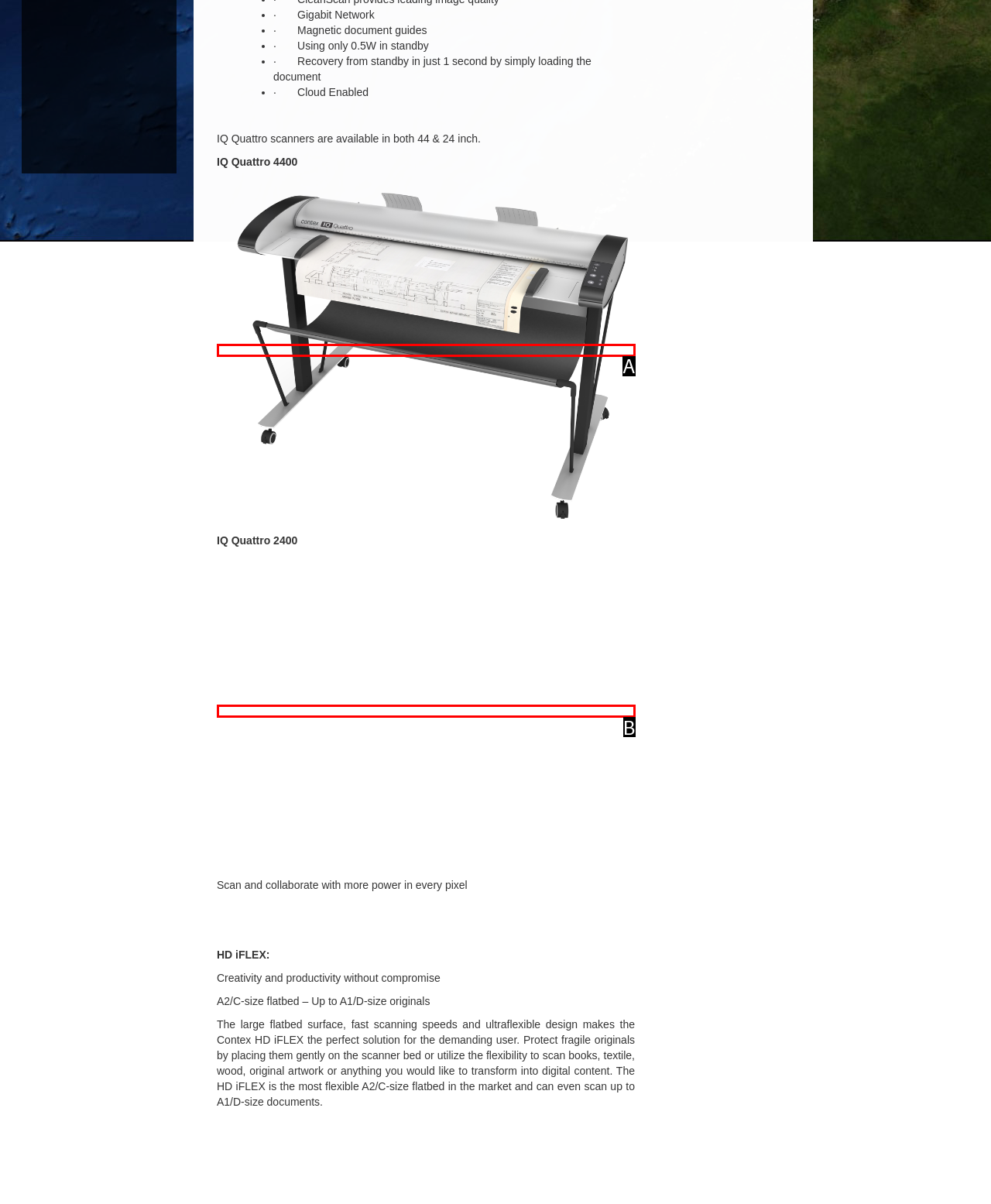Select the HTML element that corresponds to the description: title="20130812_24_Front". Reply with the letter of the correct option.

B